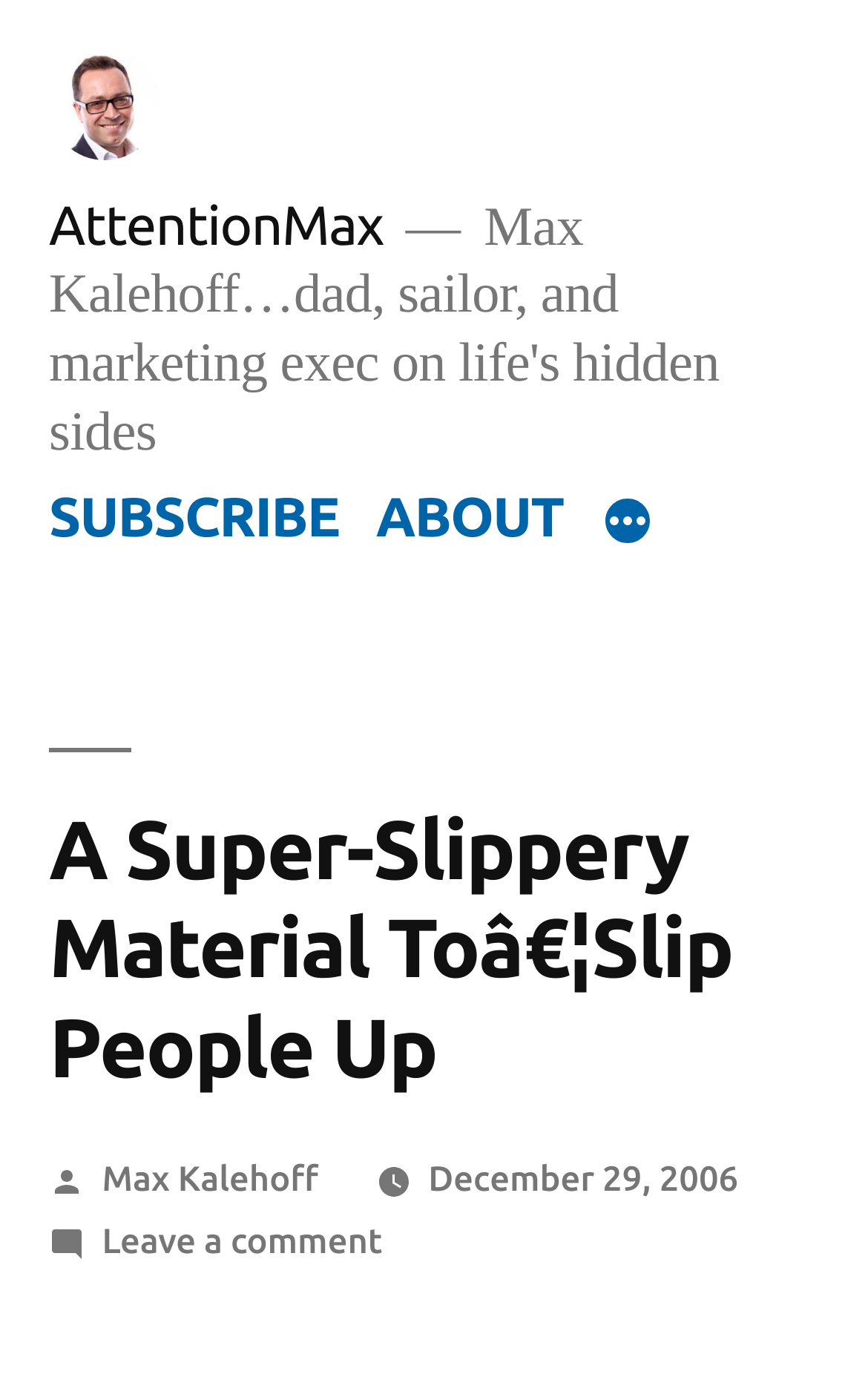Identify the bounding box coordinates of the region that needs to be clicked to carry out this instruction: "Click on the AttentionMax logo". Provide these coordinates as four float numbers ranging from 0 to 1, i.e., [left, top, right, bottom].

[0.056, 0.035, 0.185, 0.115]